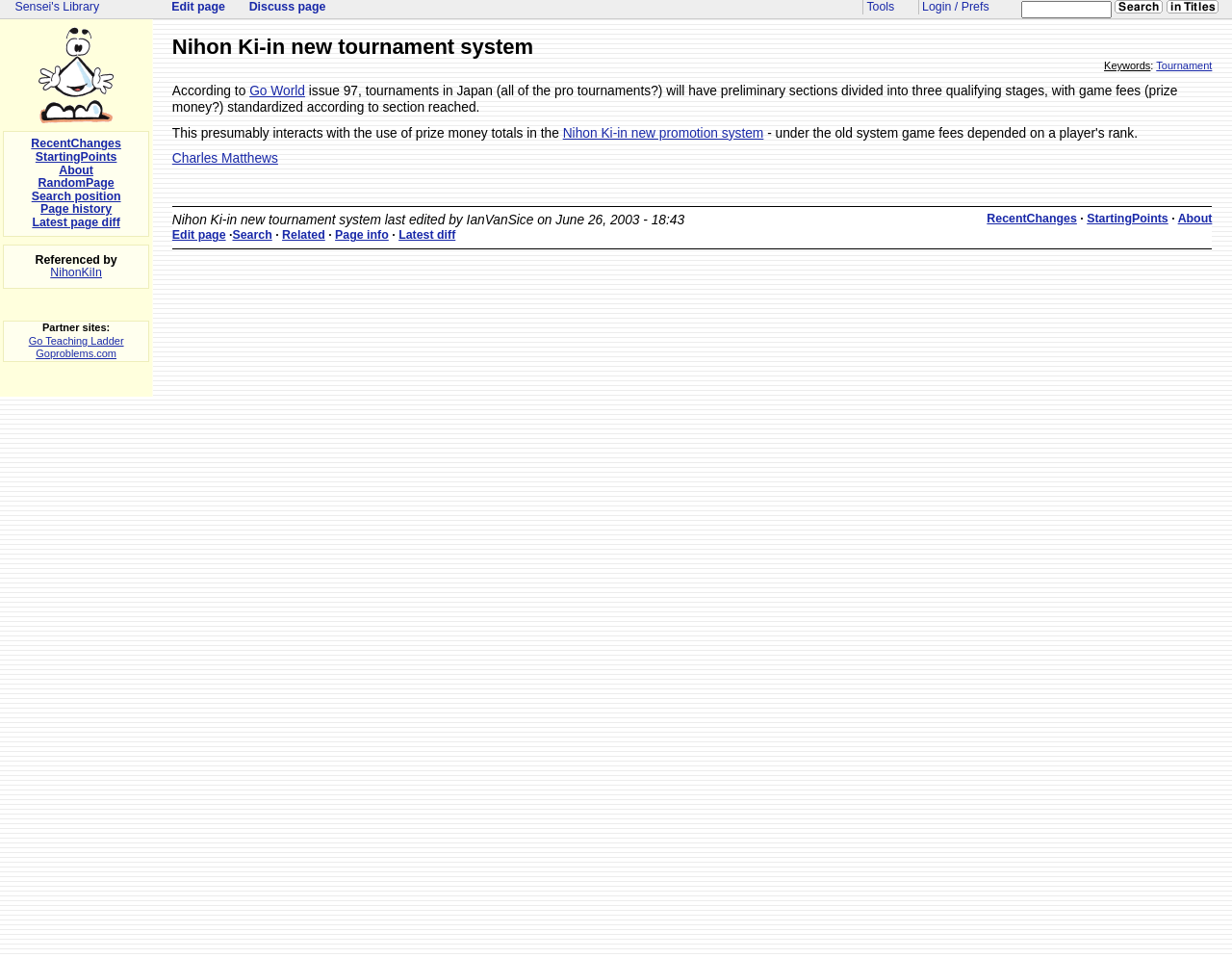Identify the bounding box coordinates of the region I need to click to complete this instruction: "View 'PRIVACY POLICY'".

None